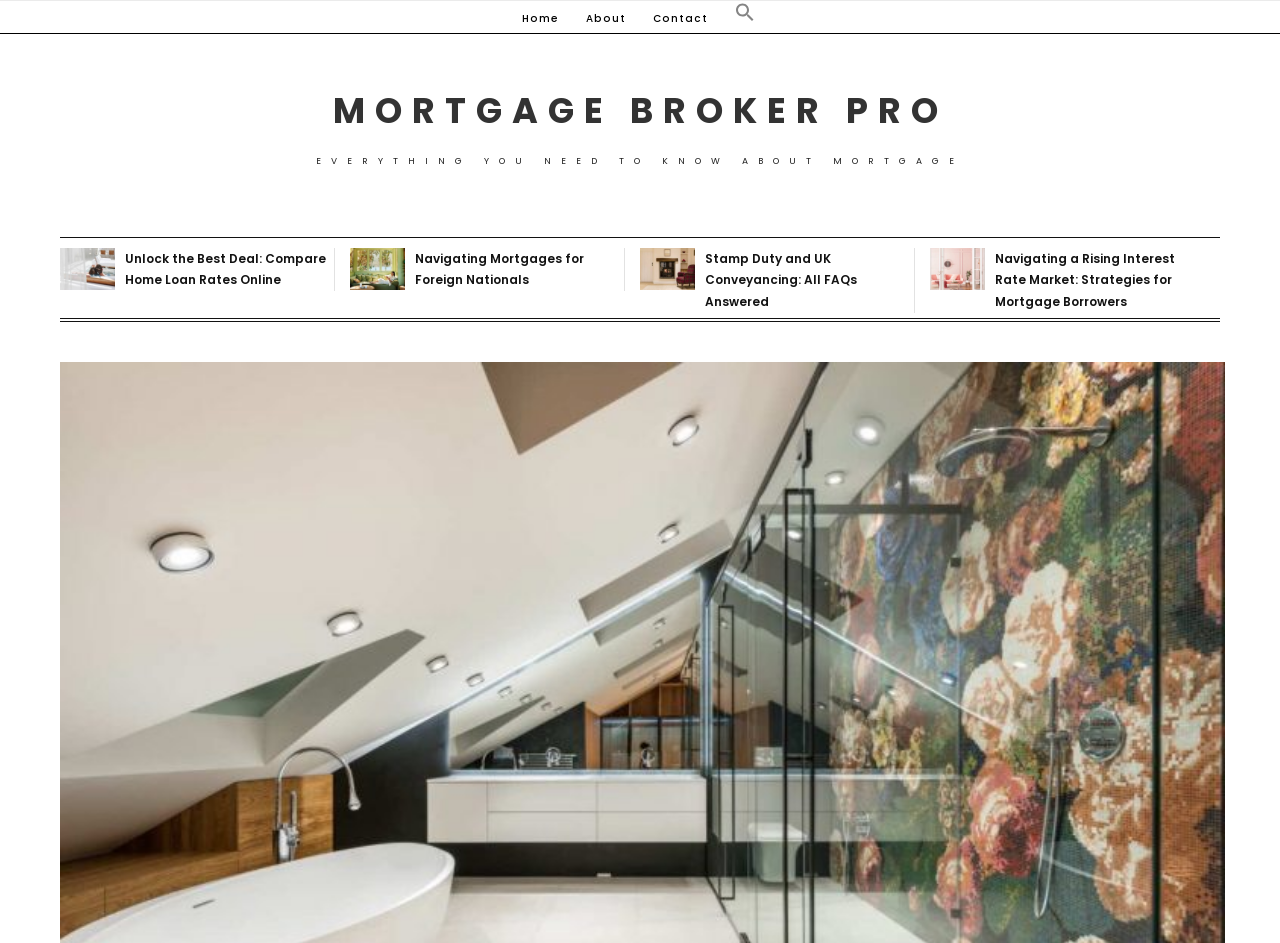Generate the text content of the main headline of the webpage.

MORTGAGE BROKER PRO